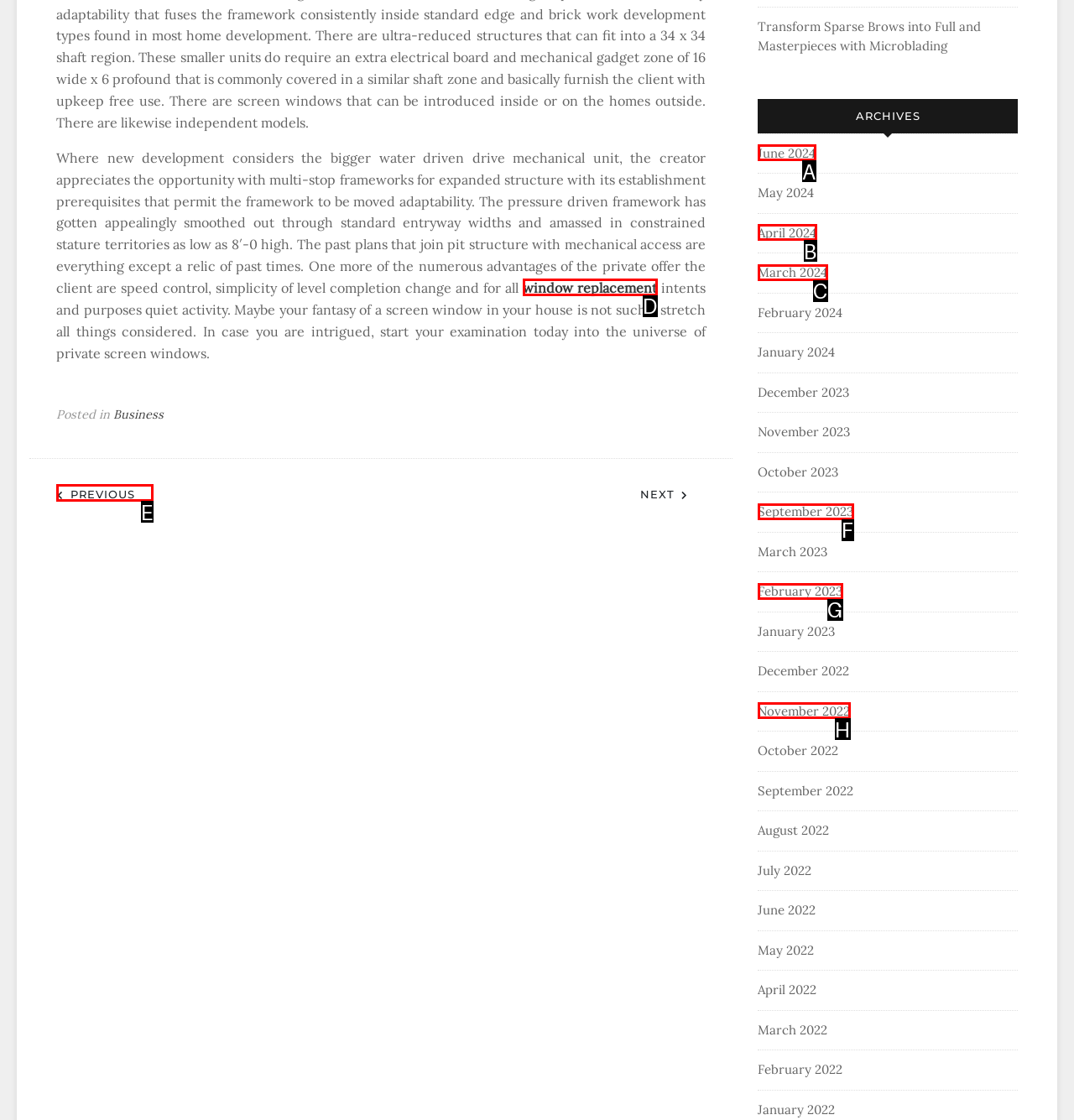Select the correct UI element to complete the task: Click on 'window replacement'
Please provide the letter of the chosen option.

D